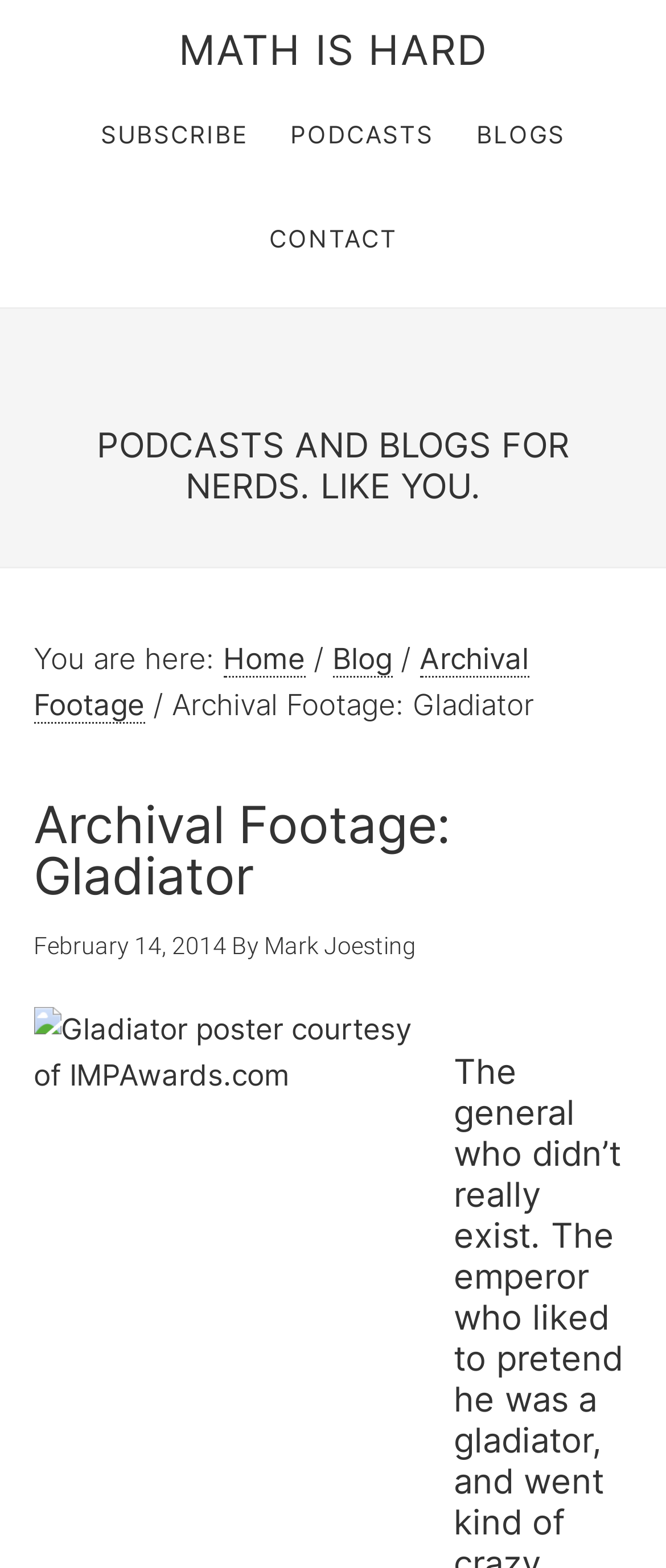Identify the bounding box coordinates of the clickable region to carry out the given instruction: "Visit the 'PODCASTS' page".

[0.41, 0.052, 0.677, 0.119]